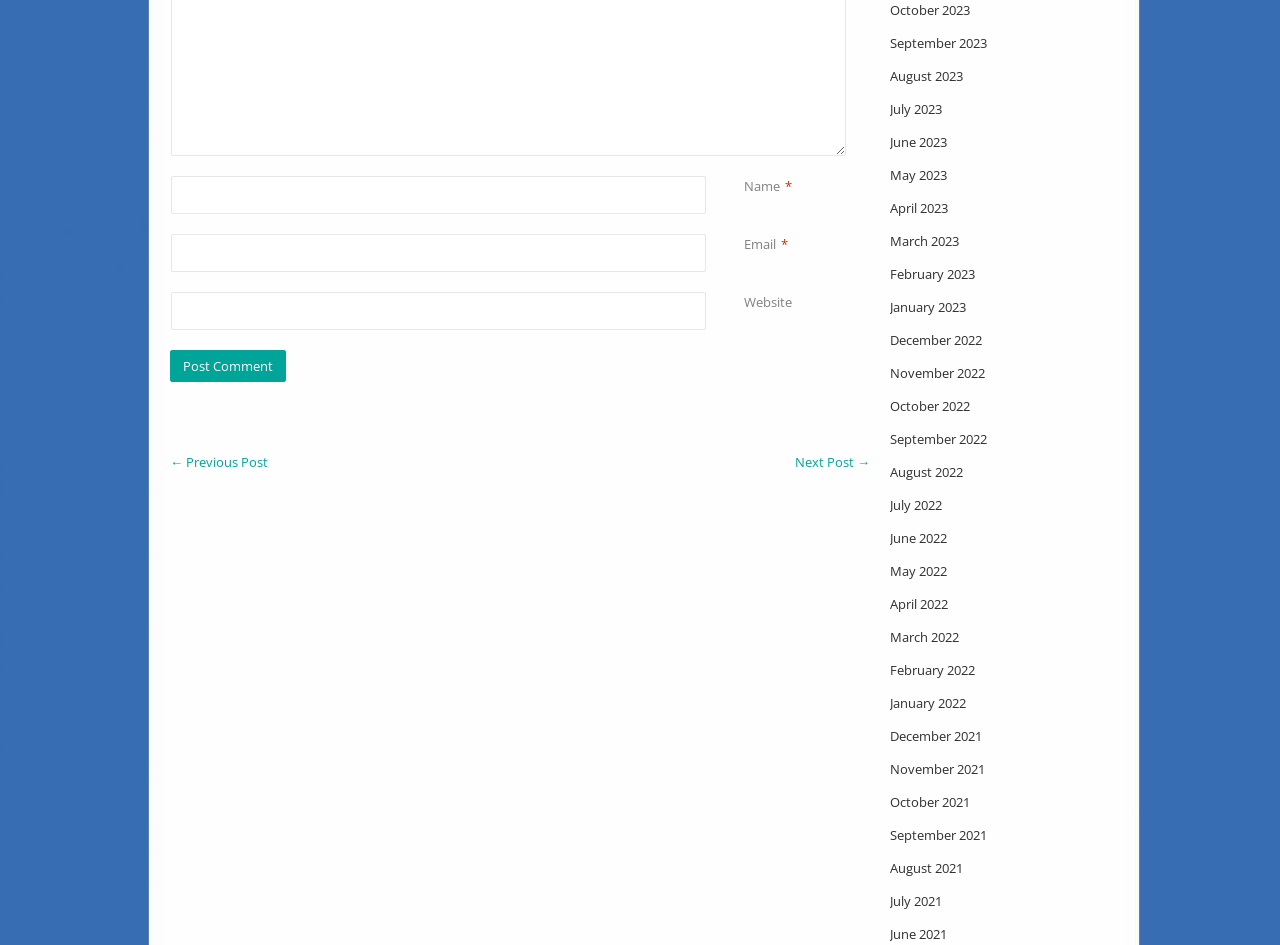Locate the bounding box coordinates of the clickable area needed to fulfill the instruction: "Go to the previous post".

[0.133, 0.479, 0.209, 0.498]